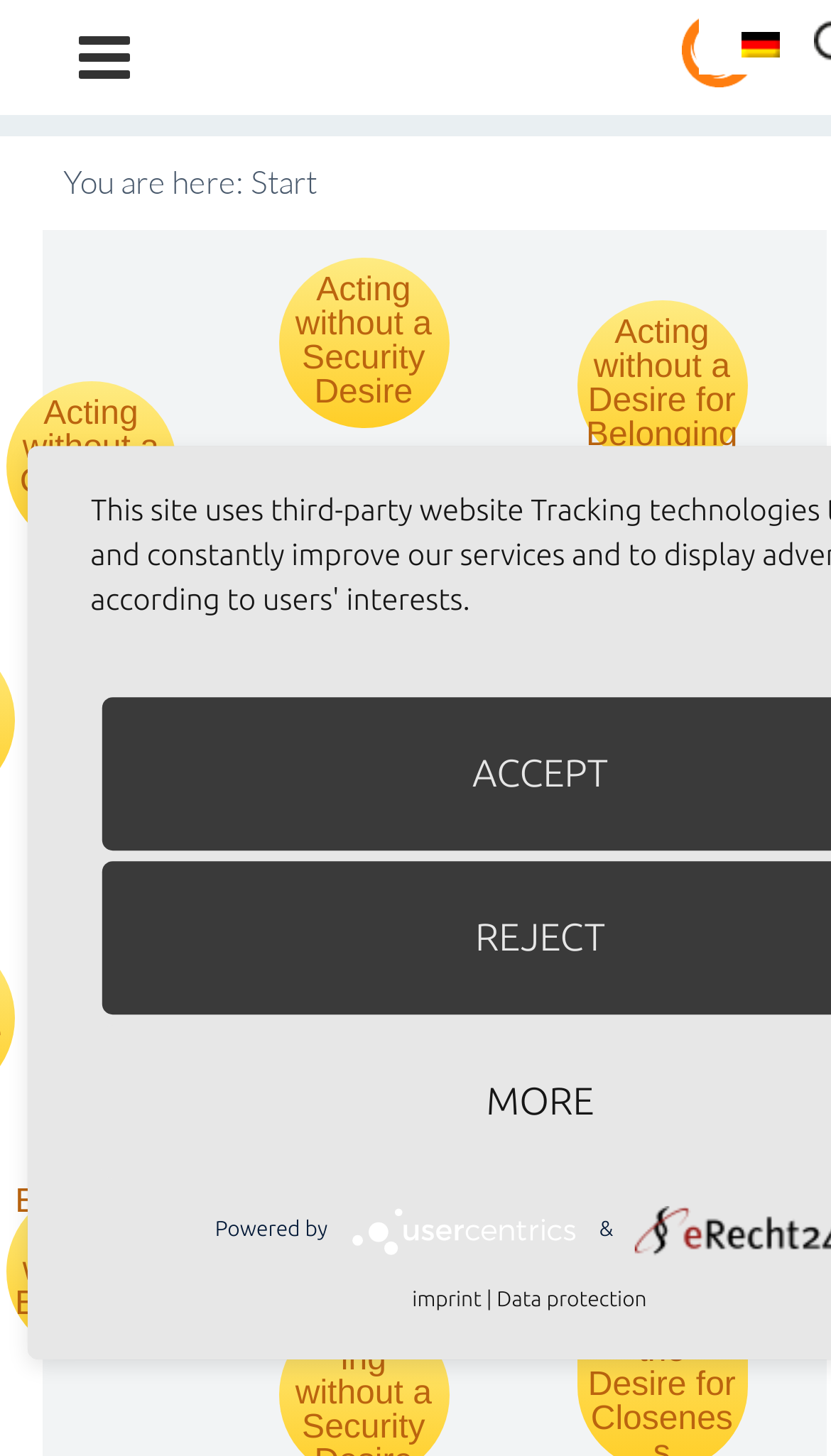Based on the image, provide a detailed and complete answer to the question: 
What is the language of the webpage?

The language of the webpage is German, which can be inferred from the 'German' link at the top of the page, accompanied by a German flag image.